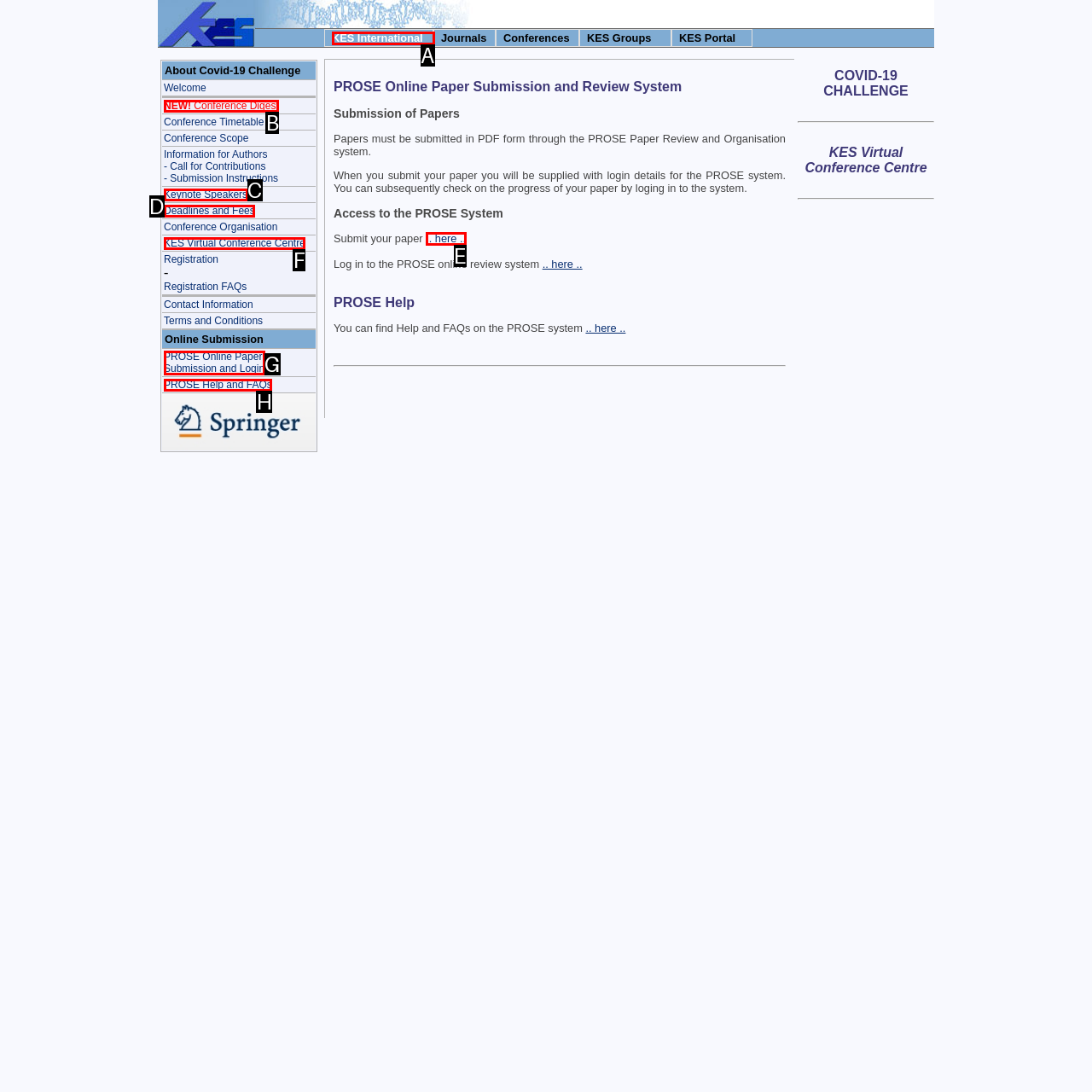Determine which HTML element to click to execute the following task: Click KES International Answer with the letter of the selected option.

A